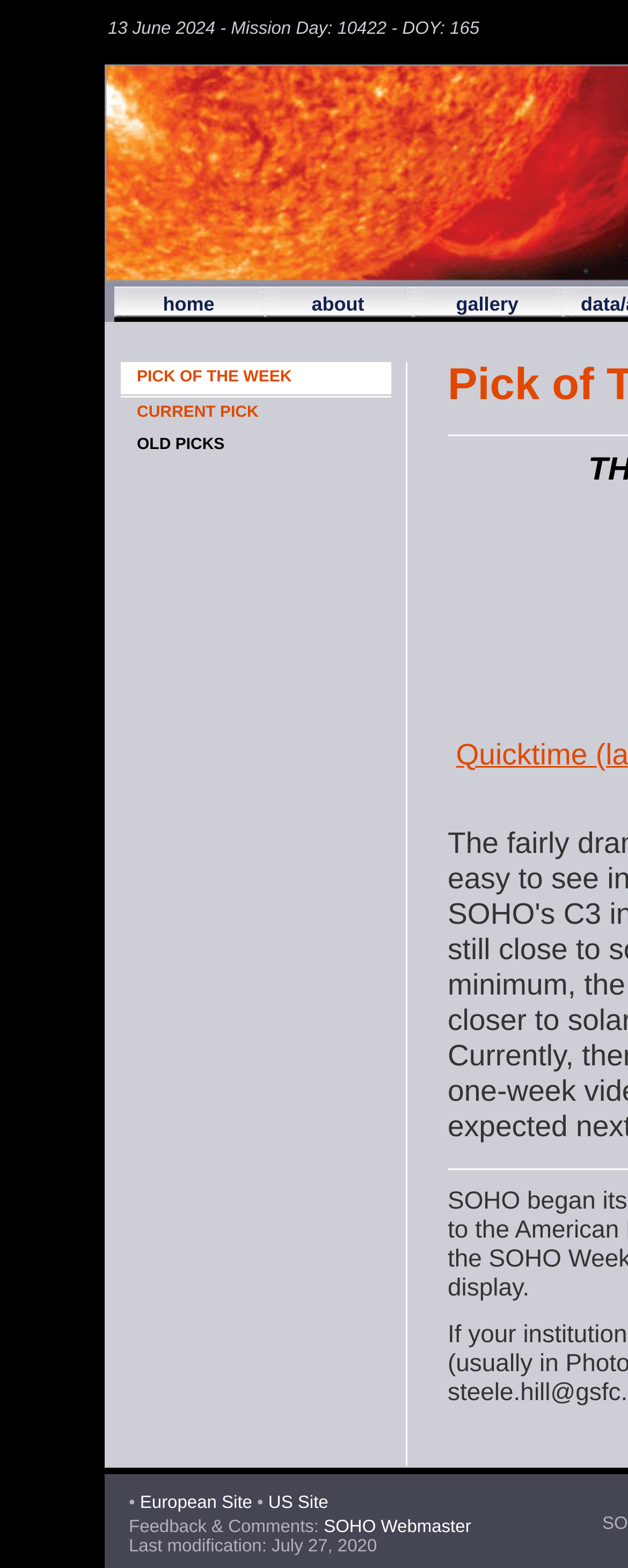Explain in detail what is displayed on the webpage.

The webpage is titled "SOHO Pick of The Week" and features a header section with a date "13 June 2024 - Mission Day: 10422 - DOY: 165" located near the top left corner. Below the date, there are three navigation links "home", "about", and "gallery" aligned horizontally, with "home" on the left and "gallery" on the right.

Further down, there is a prominent title "PICK OF THE WEEK" centered on the page. Underneath, there are two links "CURRENT PICK" and "OLD PICKS" stacked vertically, with "CURRENT PICK" on top.

At the bottom of the page, there is a section with three links: "European Site" and "US Site" separated by a bullet point, and "SOHO Webmaster" for feedback and comments. The webpage also displays the last modification date "July 27, 2020" at the very bottom left corner.